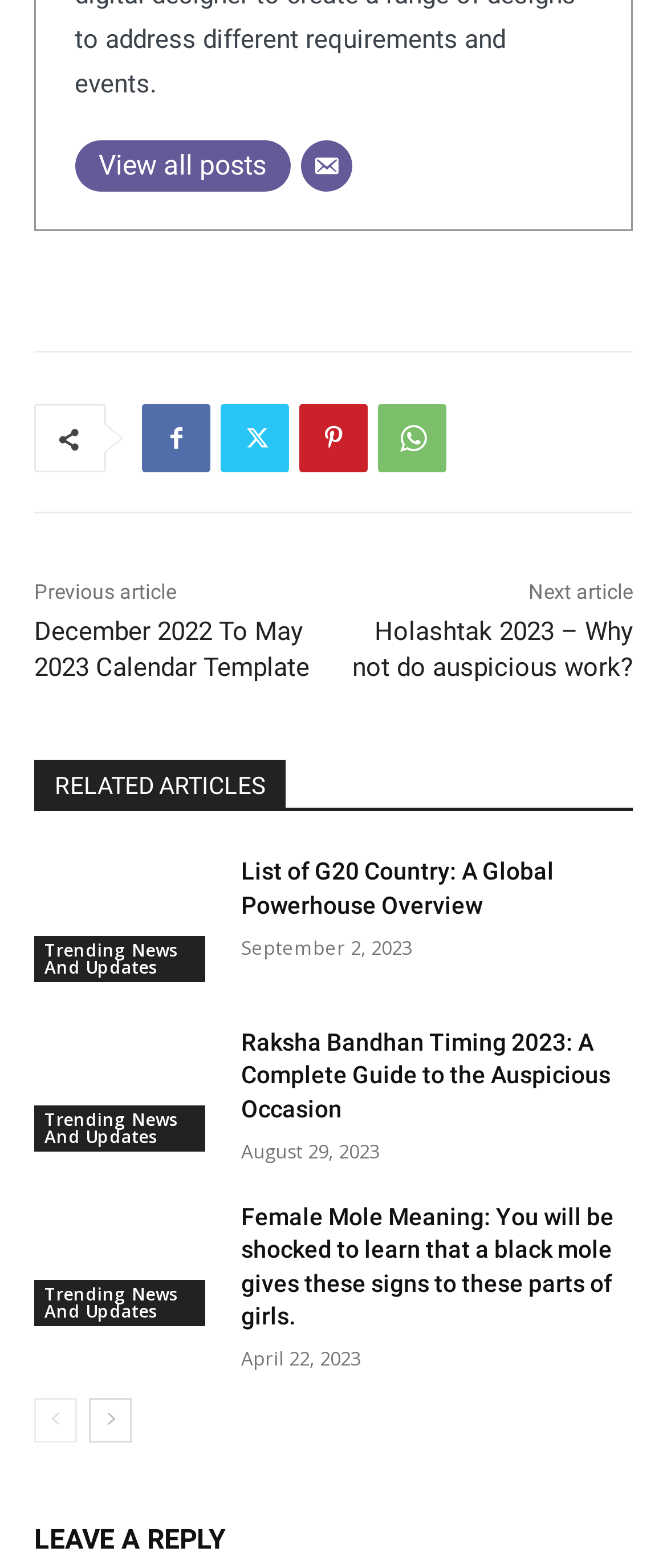What is the title of the section below the articles?
Please give a detailed and elaborate answer to the question based on the image.

I looked at the heading below the articles and found that it is titled 'LEAVE A REPLY', which suggests that it is a section for users to leave comments or feedback.